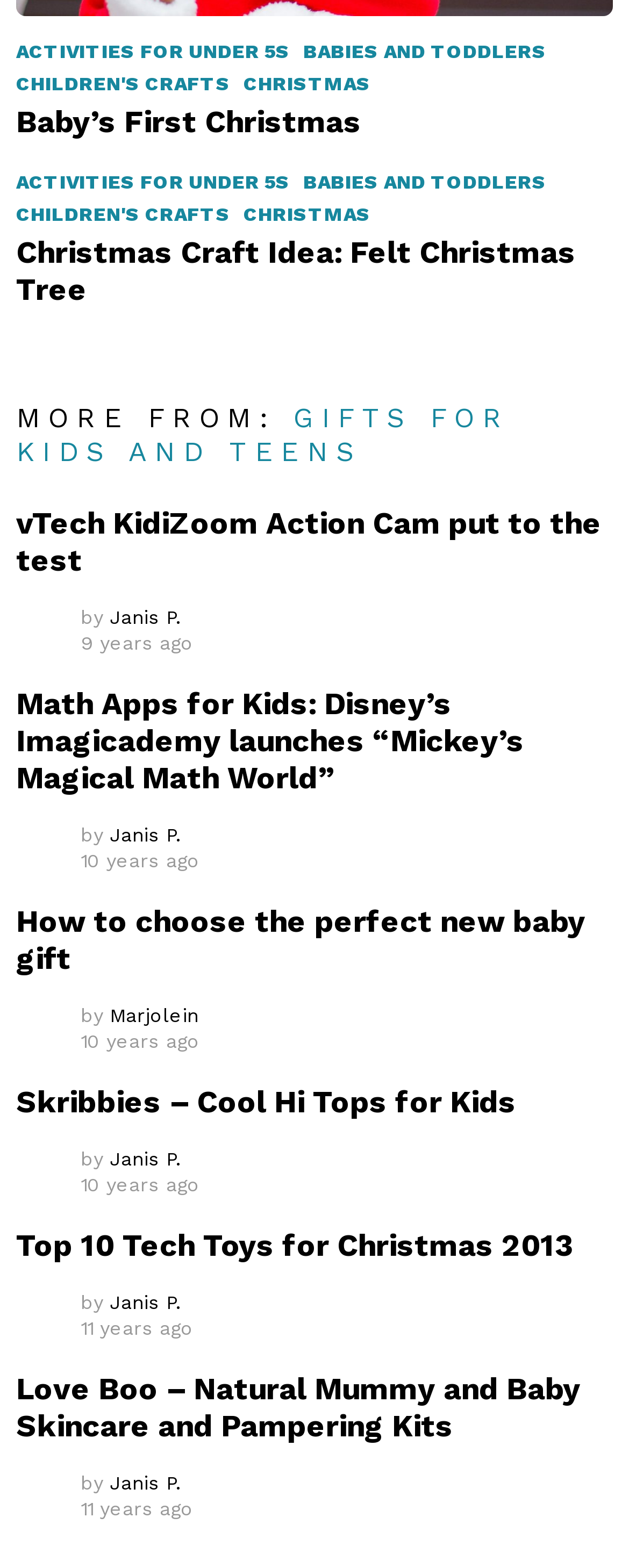Find the bounding box coordinates of the clickable region needed to perform the following instruction: "Click on 'ACTIVITIES FOR UNDER 5S'". The coordinates should be provided as four float numbers between 0 and 1, i.e., [left, top, right, bottom].

[0.026, 0.022, 0.482, 0.043]